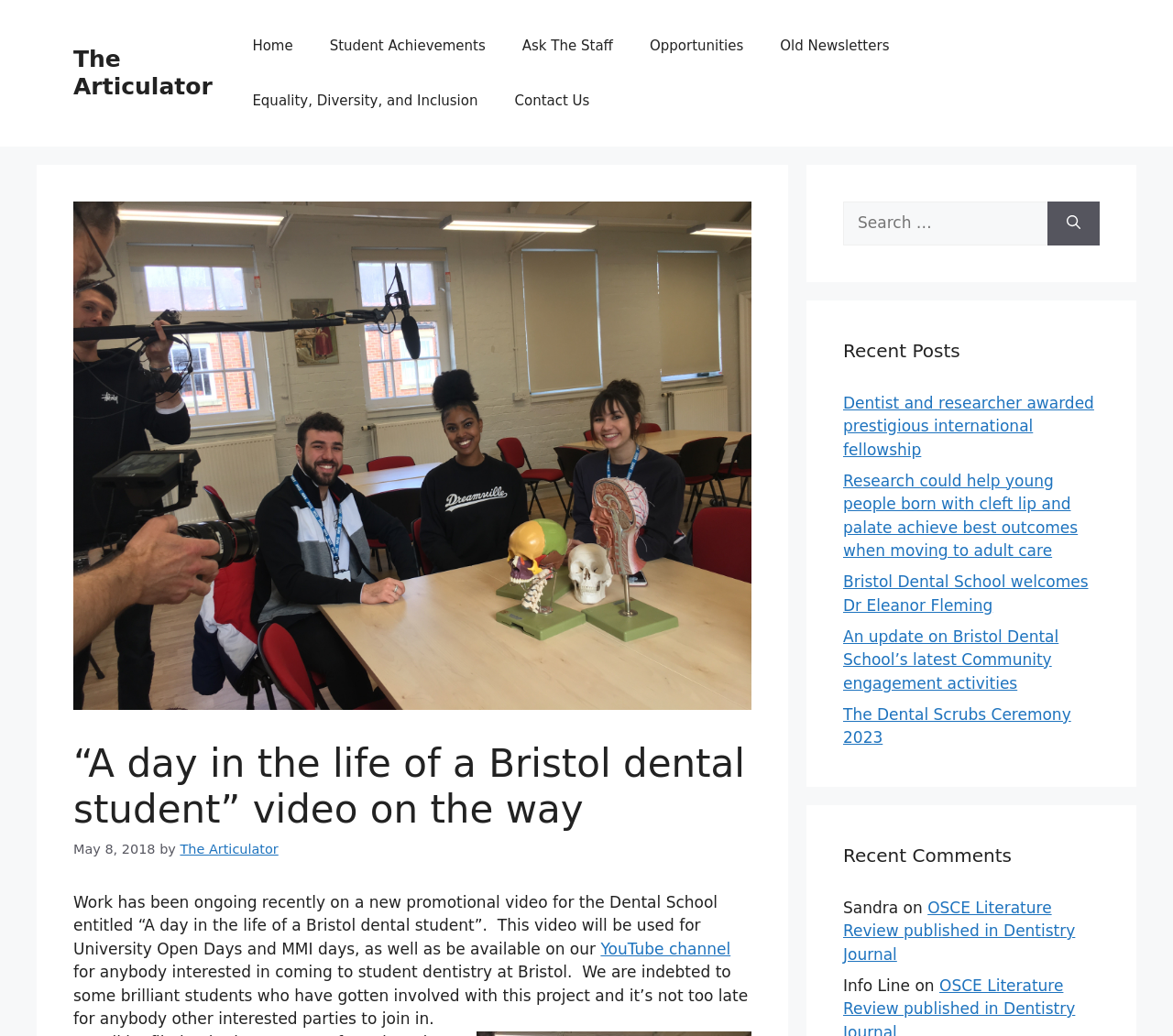Create an elaborate caption for the webpage.

The webpage is about the Bristol Dental School's news and updates. At the top, there is a banner with the site's name, "The Articulator", and a navigation menu with 7 links: "Home", "Student Achievements", "Ask The Staff", "Opportunities", "Old Newsletters", "Equality, Diversity, and Inclusion", and "Contact Us".

Below the navigation menu, there is a main content section with a heading that reads "“A day in the life of a Bristol dental student” video on the way". The article is dated May 8, 2018, and is written by "The Articulator". The text explains that a new promotional video for the Dental School is being created, which will be used for University Open Days and MMI days, as well as be available on their YouTube channel. The article also mentions that some students have gotten involved with the project and invites others to join in.

To the right of the main content section, there is a search box with a button labeled "Search". Below the search box, there is a section titled "Recent Posts" with 5 links to news articles, including "Dentist and researcher awarded prestigious international fellowship" and "The Dental Scrubs Ceremony 2023". Further down, there is a section titled "Recent Comments" with a few comments from users, including one from "Sandra" on the article "OSCE Literature Review published in Dentistry Journal".